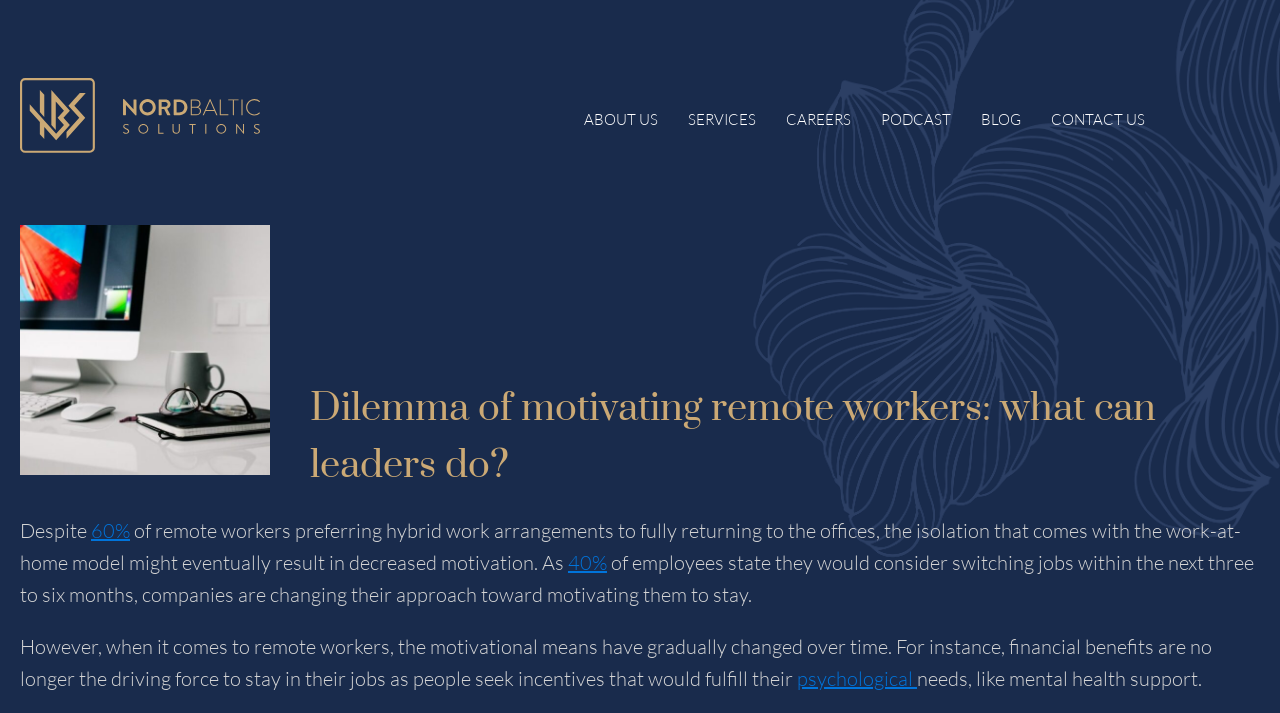Kindly determine the bounding box coordinates of the area that needs to be clicked to fulfill this instruction: "Click the CONTACT US link".

[0.821, 0.151, 0.895, 0.185]